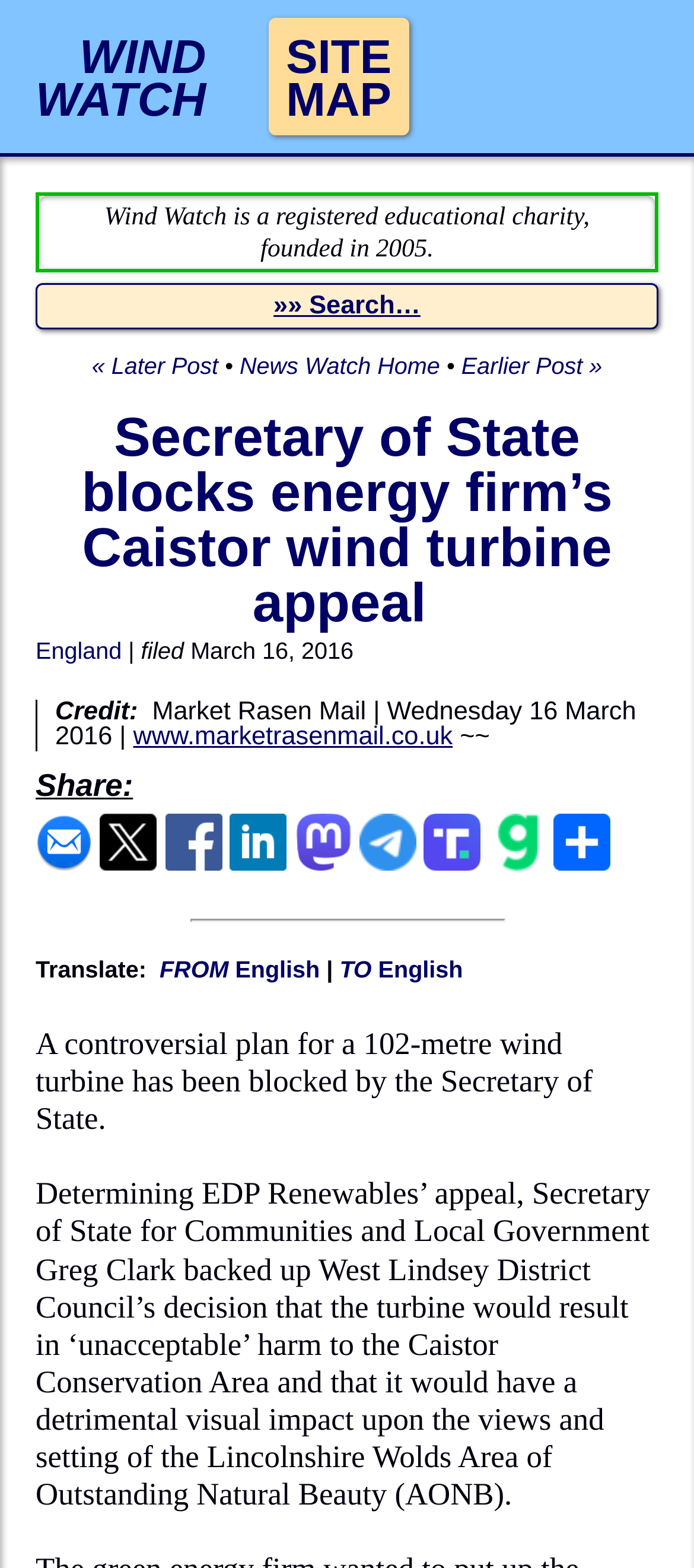Find the bounding box coordinates of the element's region that should be clicked in order to follow the given instruction: "Go to News Watch Home". The coordinates should consist of four float numbers between 0 and 1, i.e., [left, top, right, bottom].

[0.345, 0.225, 0.634, 0.242]